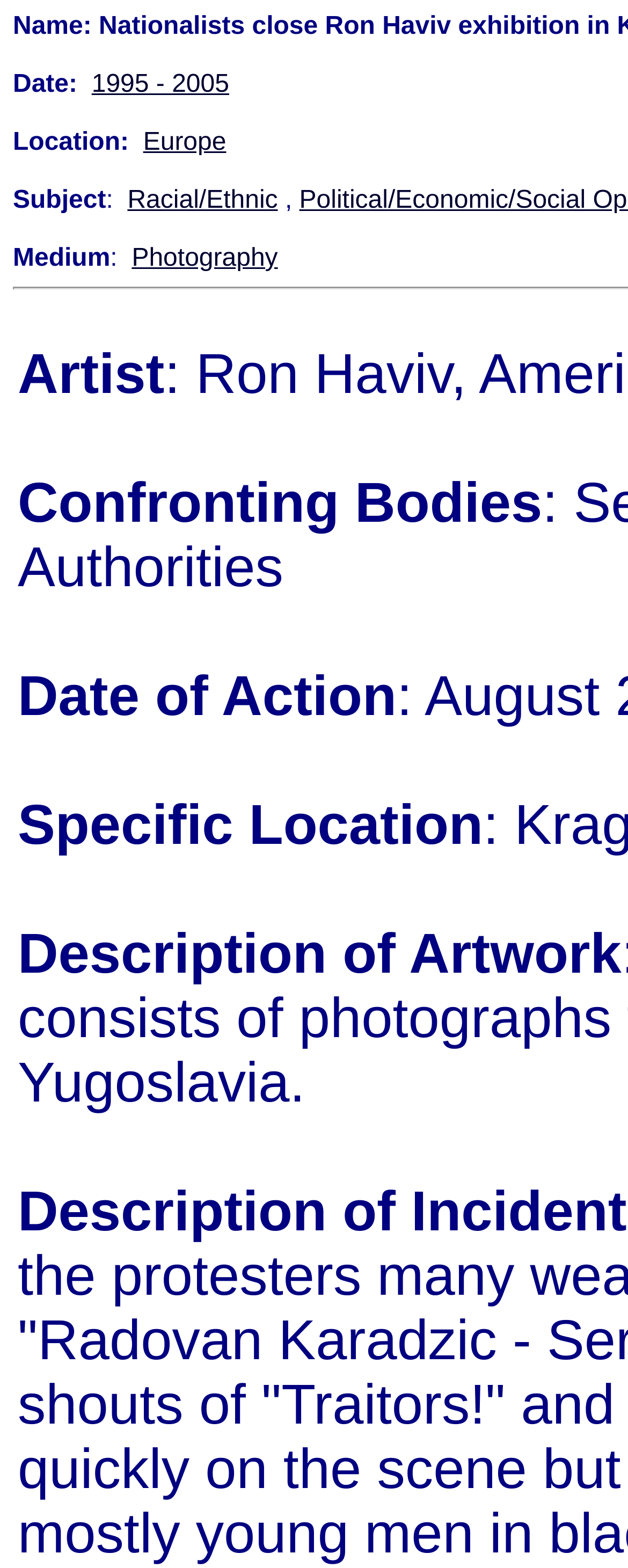What is the medium of the artwork?
Answer the question using a single word or phrase, according to the image.

Photography